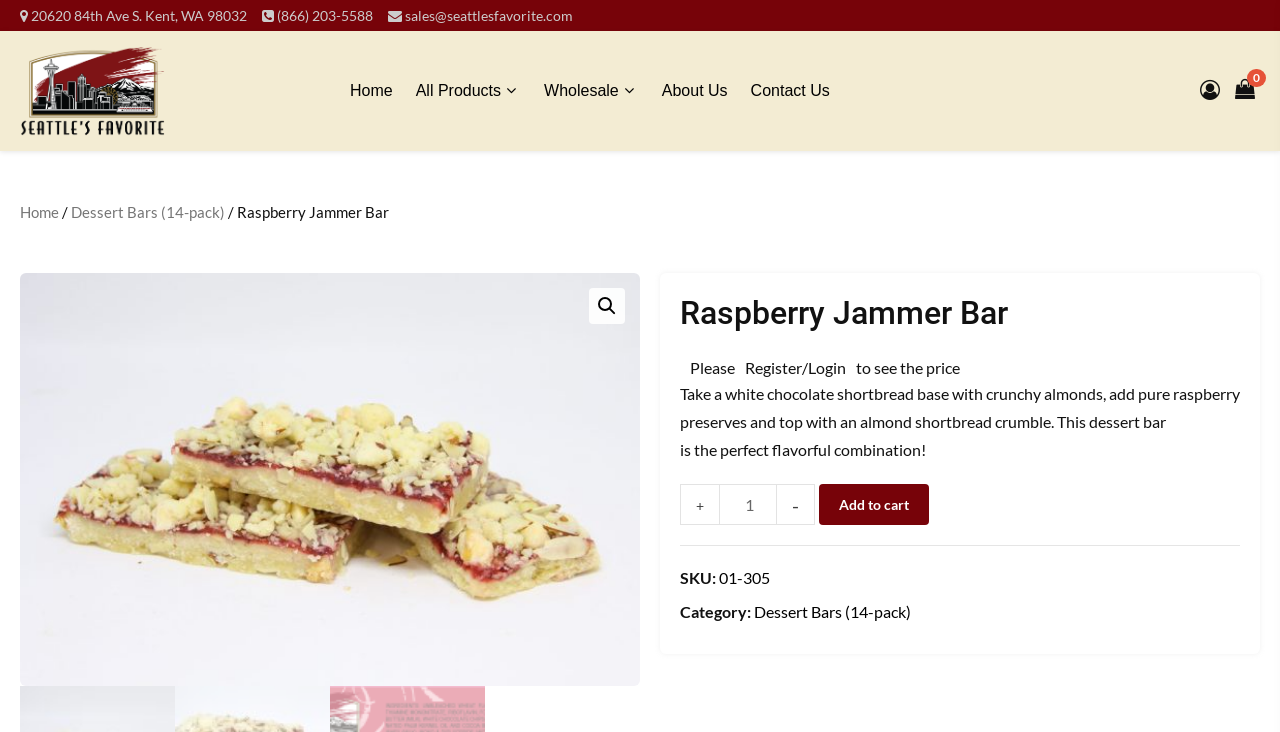Find the bounding box coordinates for the element described here: "-".

[0.607, 0.661, 0.637, 0.717]